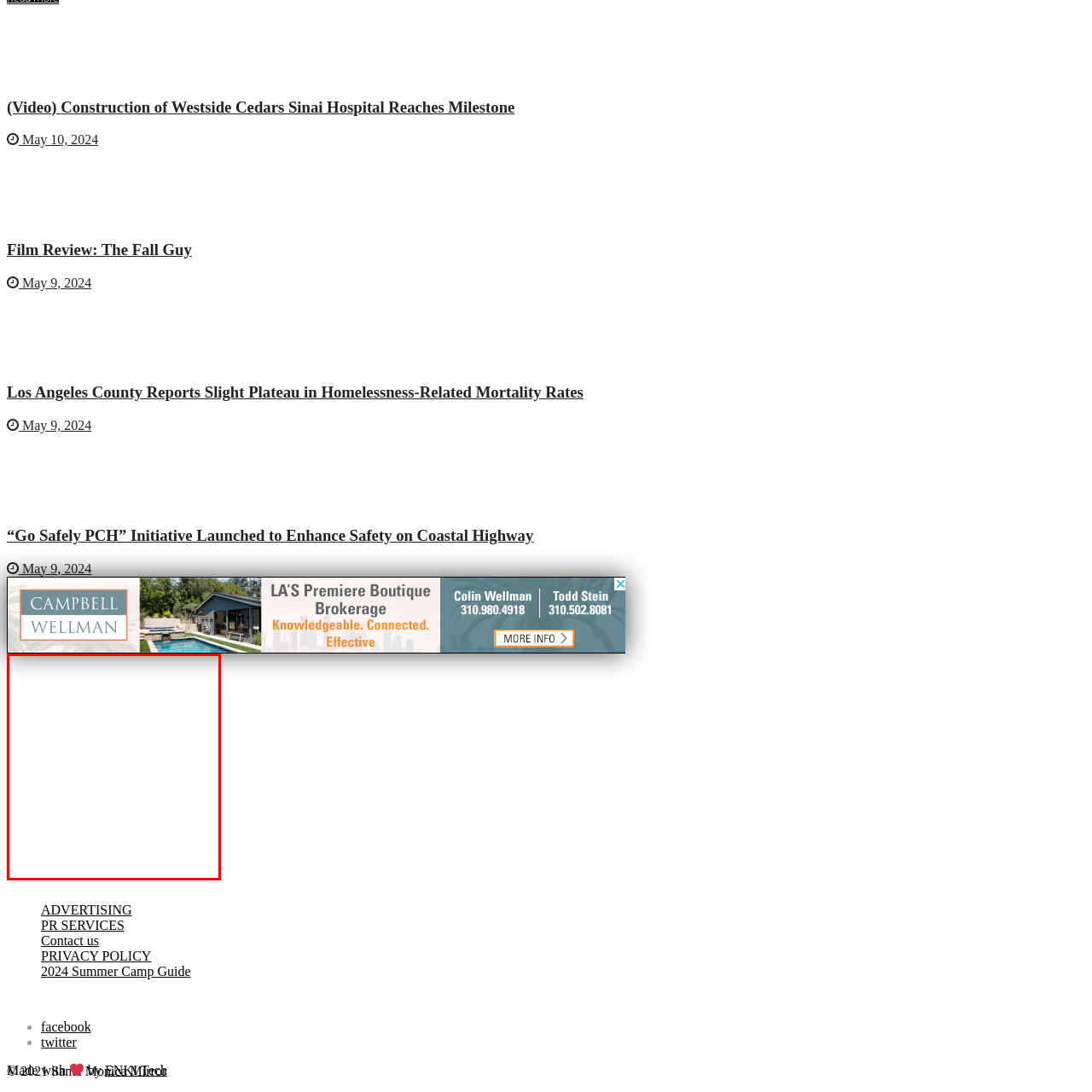Focus on the section marked by the red bounding box and reply with a single word or phrase: What is the purpose of the image on the webpage?

Enhancing user engagement